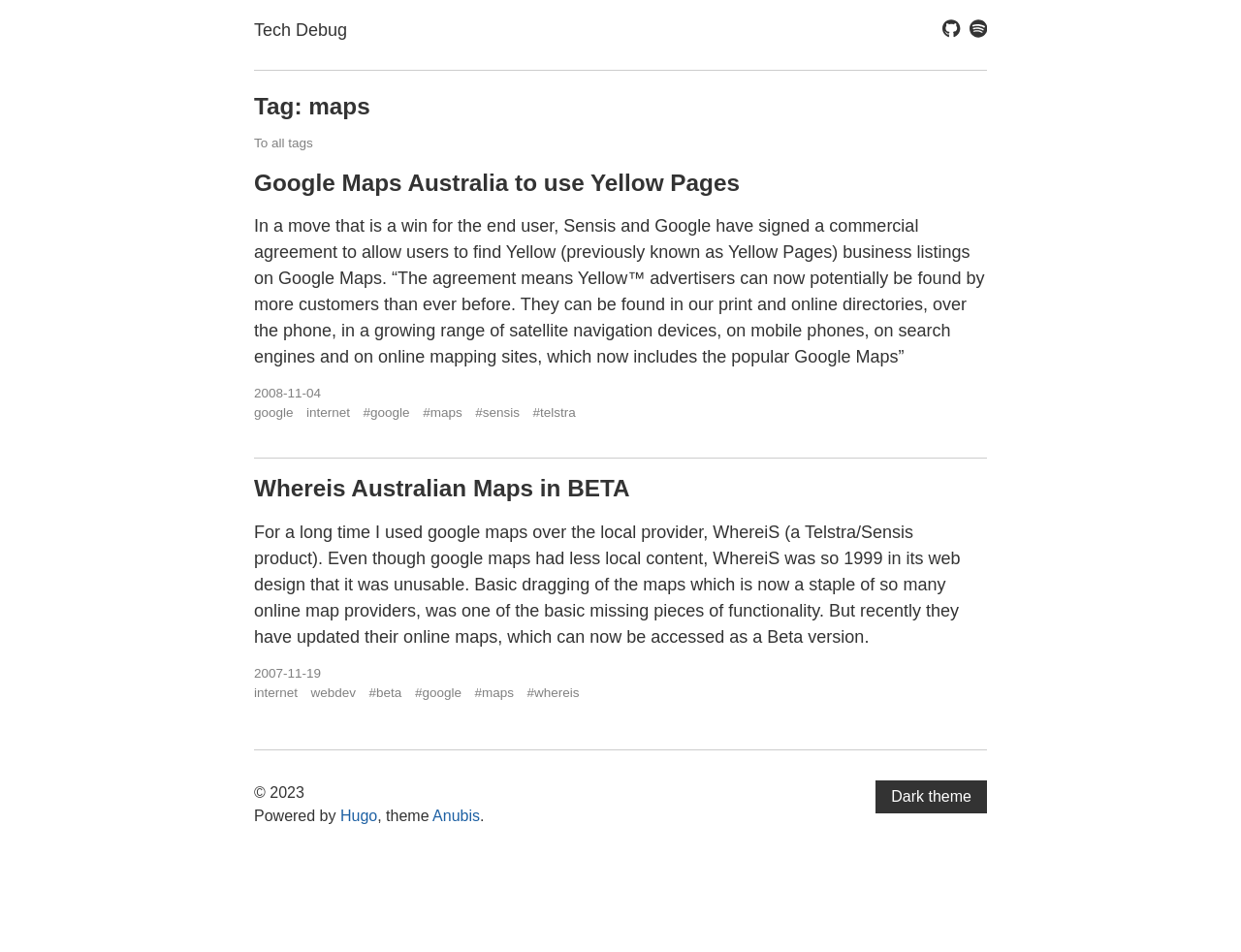Reply to the question with a brief word or phrase: What is the year mentioned in the copyright information?

2023